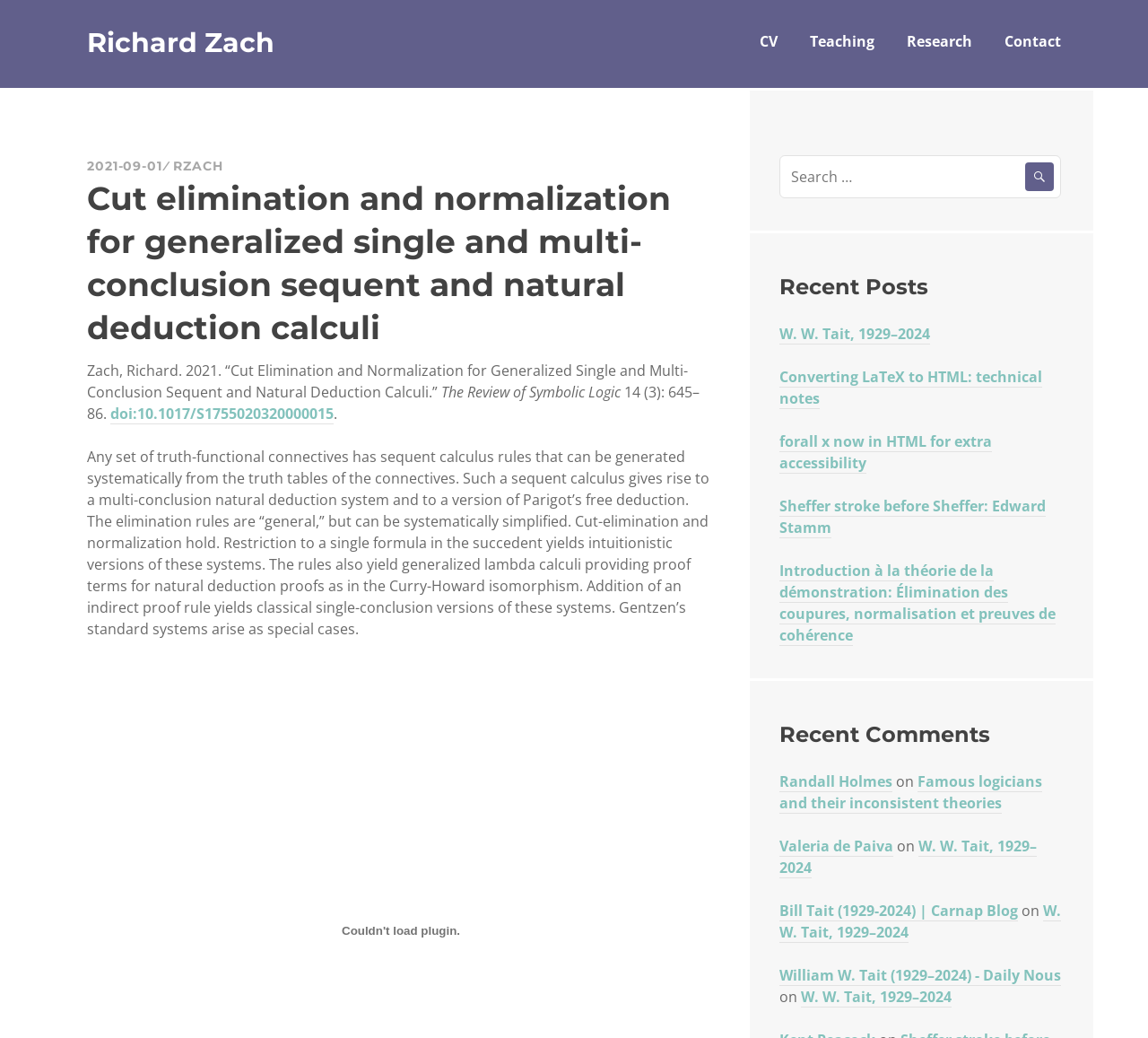What is the author's name?
Please craft a detailed and exhaustive response to the question.

The author's name is mentioned in the heading 'Richard Zach' and also in the text 'Zach, Richard. 2021. “Cut Elimination and Normalization for Generalized Single and Multi-Conclusion Sequent and Natural Deduction Calculi.”'.